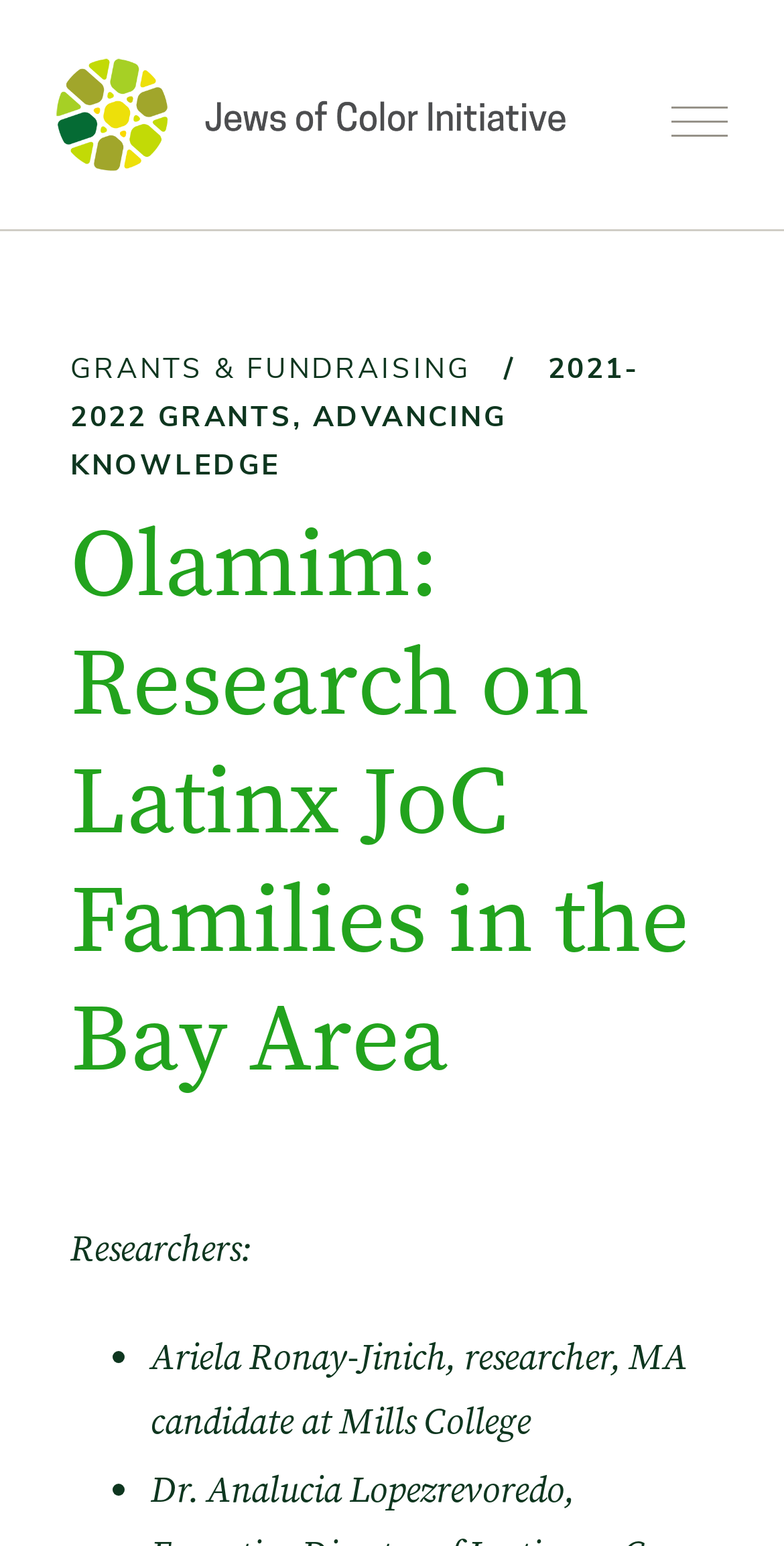From the screenshot, find the bounding box of the UI element matching this description: "Advancing Knowledge". Supply the bounding box coordinates in the form [left, top, right, bottom], each a float between 0 and 1.

[0.09, 0.261, 0.646, 0.312]